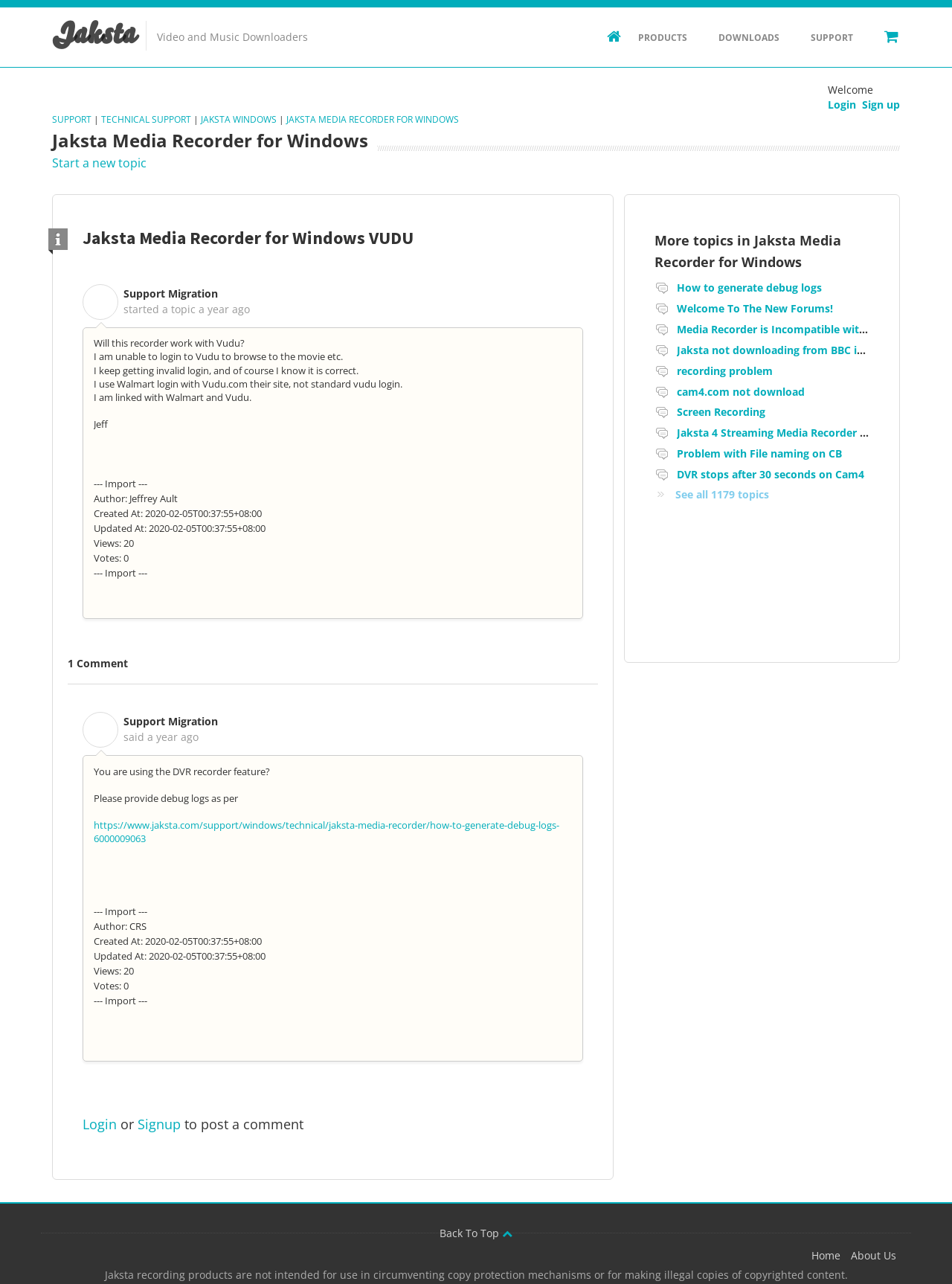Kindly determine the bounding box coordinates of the area that needs to be clicked to fulfill this instruction: "Go back to top".

[0.462, 0.955, 0.538, 0.966]